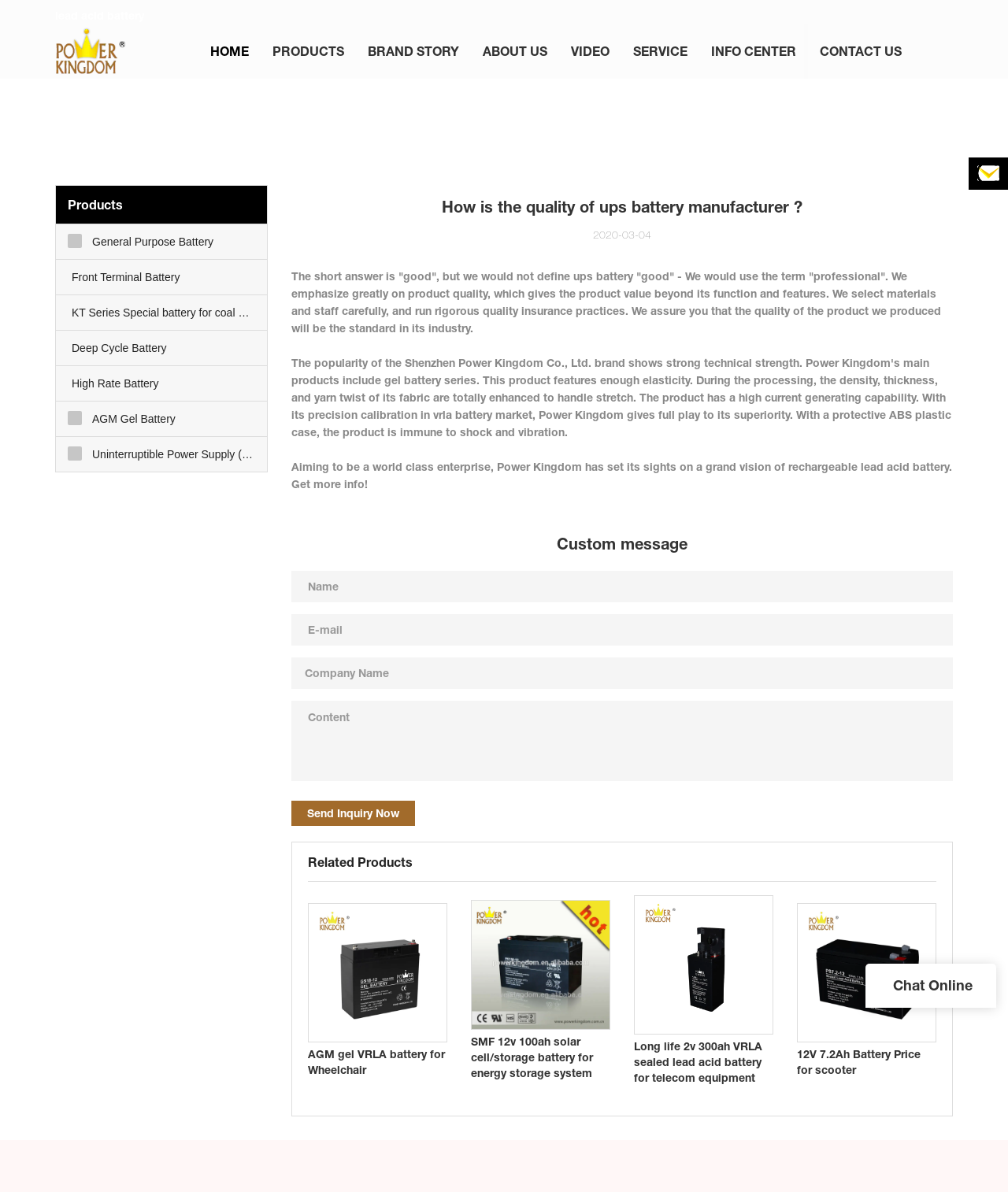Identify the bounding box coordinates of the region I need to click to complete this instruction: "view previously Reasons Behind The Popularity Of Wood Tile Flooring".

None